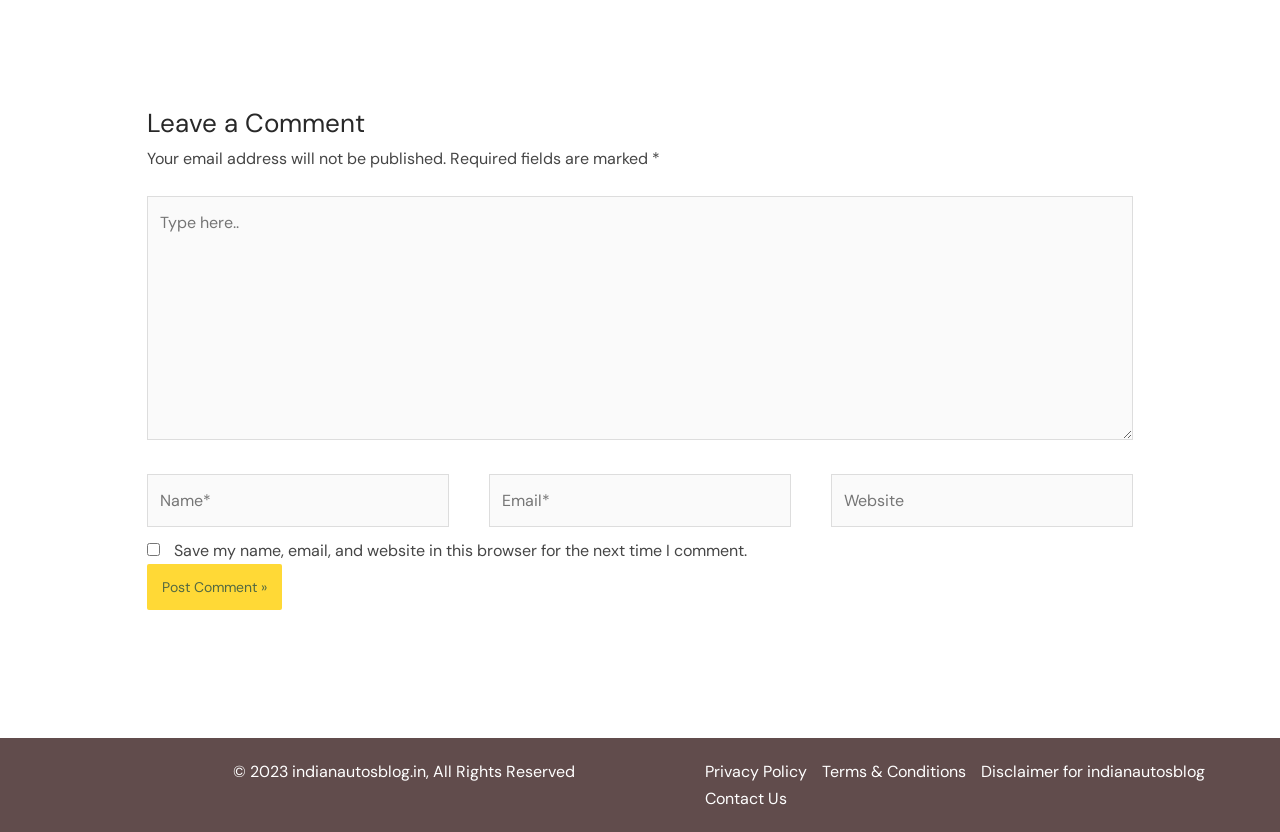What is the label of the button at the bottom of the comment form?
Based on the image, respond with a single word or phrase.

Post Comment »